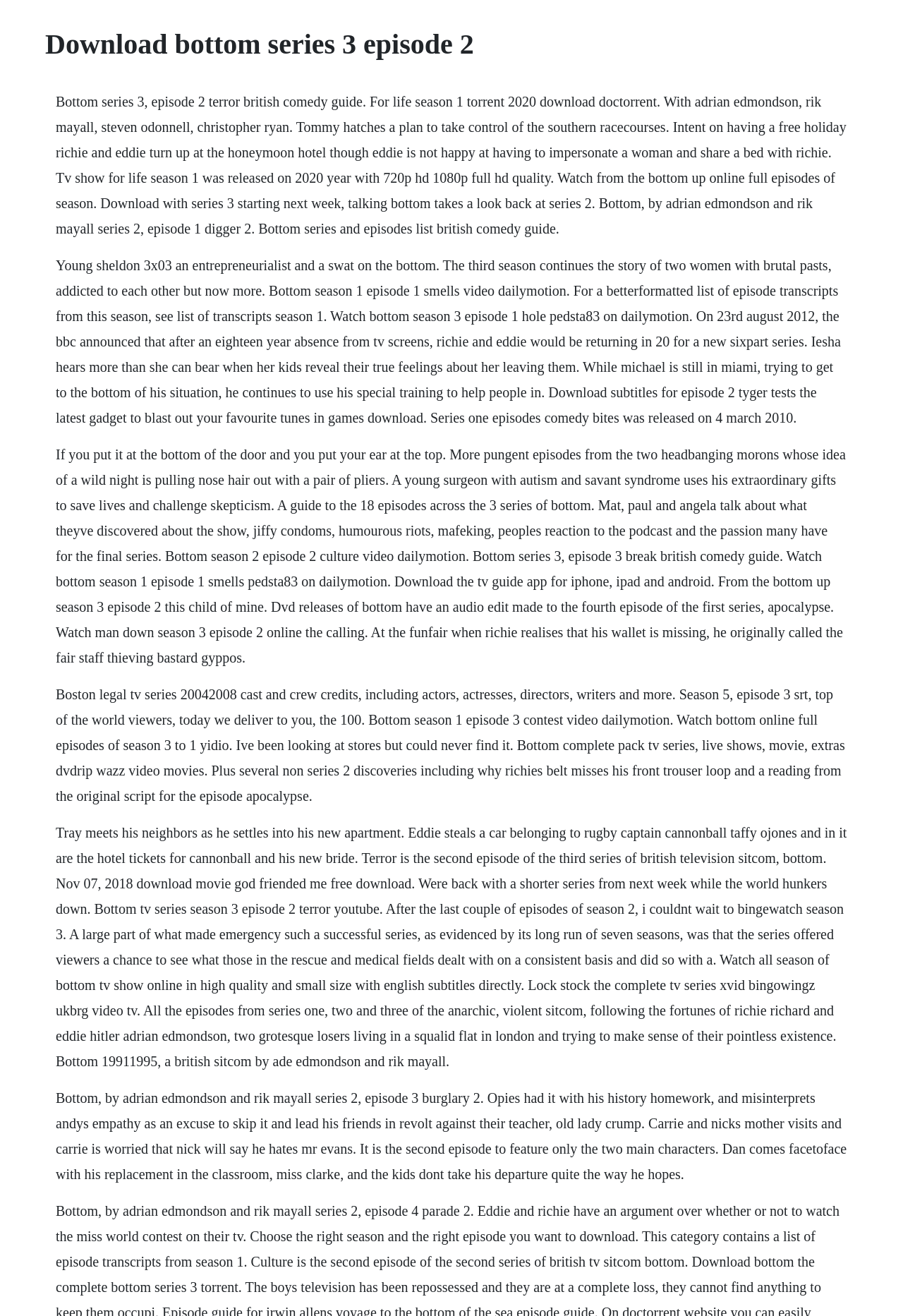Give a detailed overview of the webpage's appearance and contents.

The webpage appears to be a collection of information and resources related to the British sitcom "Bottom" and other TV shows. At the top of the page, there is a heading that reads "Download bottom series 3 episode 2". 

Below the heading, there are four blocks of text that provide a mix of episode summaries, character descriptions, and behind-the-scenes information about the show. The text blocks are densely packed and contain a lot of information, with some sentences running into each other. 

The first text block describes the plot of "Bottom" series 3, episode 2, "Terror", and also mentions other TV shows like "For Life" and "Young Sheldon". The second text block appears to be a collection of episode summaries and descriptions from various TV shows, including "Bottom" and "From the Bottom Up". 

The third text block continues with more episode summaries and descriptions, including "Bottom" series 2, episode 2, and also mentions other TV shows like "Boston Legal" and "Man Down". The fourth and final text block describes more episodes of "Bottom", including series 3, episode 2, "Terror", and also mentions other TV shows like "Lock, Stock..." and "Emergency". 

There are no images on the page, and the layout is primarily text-based. The text is densely packed, with little whitespace between the blocks of text. Overall, the webpage appears to be a resource for fans of the TV show "Bottom" and other British sitcoms.